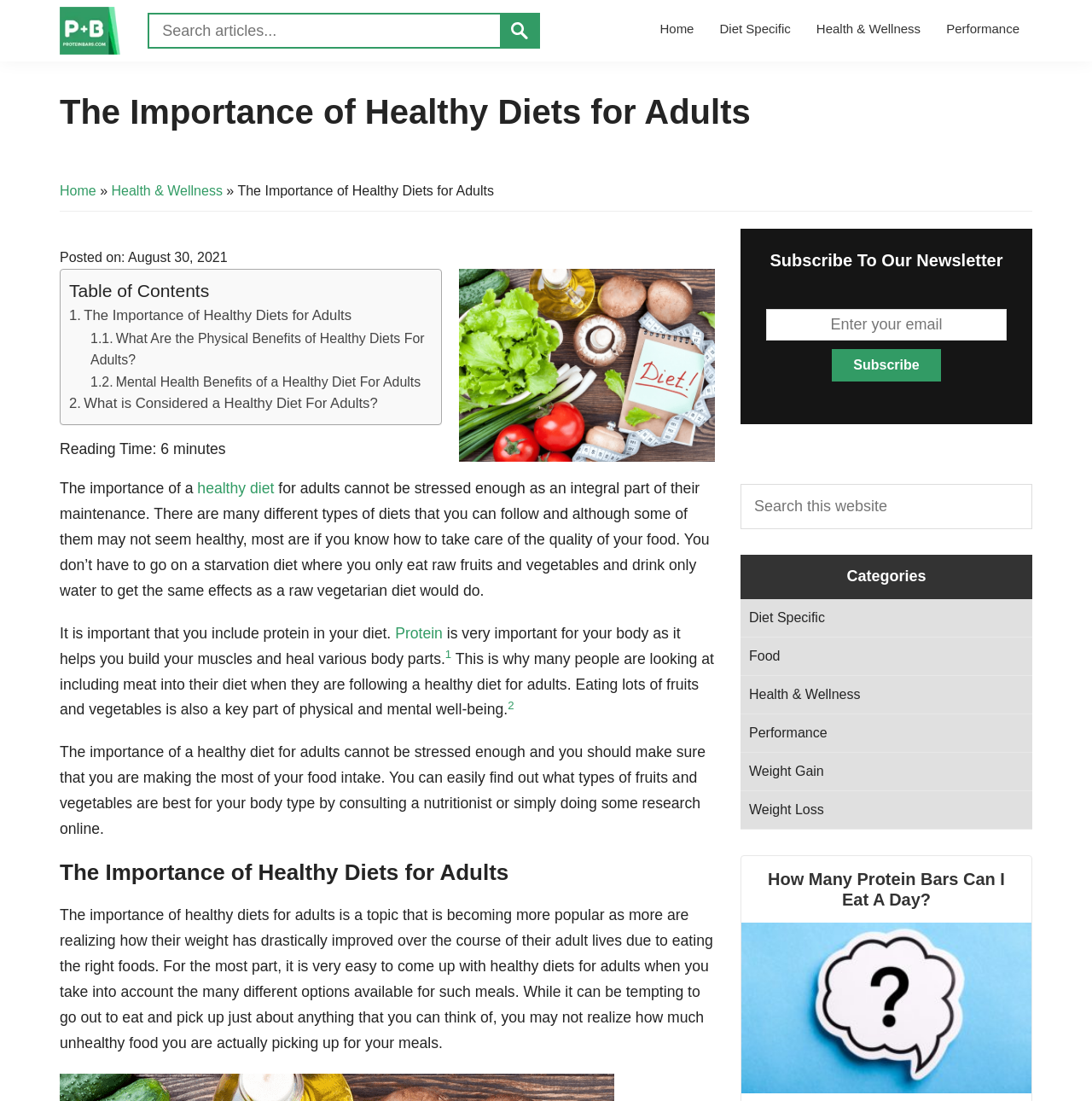Specify the bounding box coordinates for the region that must be clicked to perform the given instruction: "Search this website".

[0.678, 0.44, 0.945, 0.481]